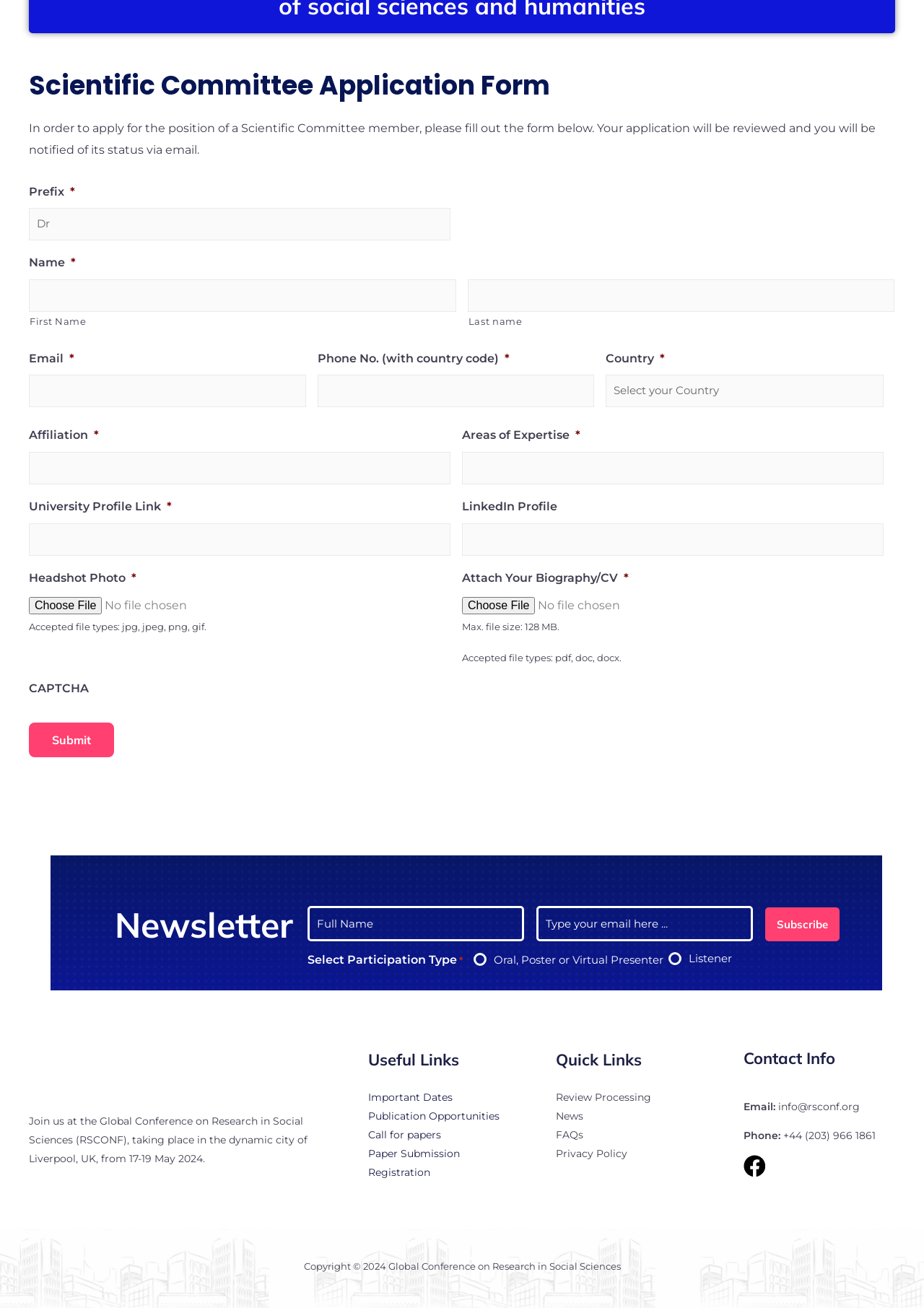What is the purpose of the form on this webpage?
Analyze the screenshot and provide a detailed answer to the question.

Based on the heading 'Scientific Committee Application Form' and the various input fields, it appears that the form is for applying to become a Scientific Committee member.